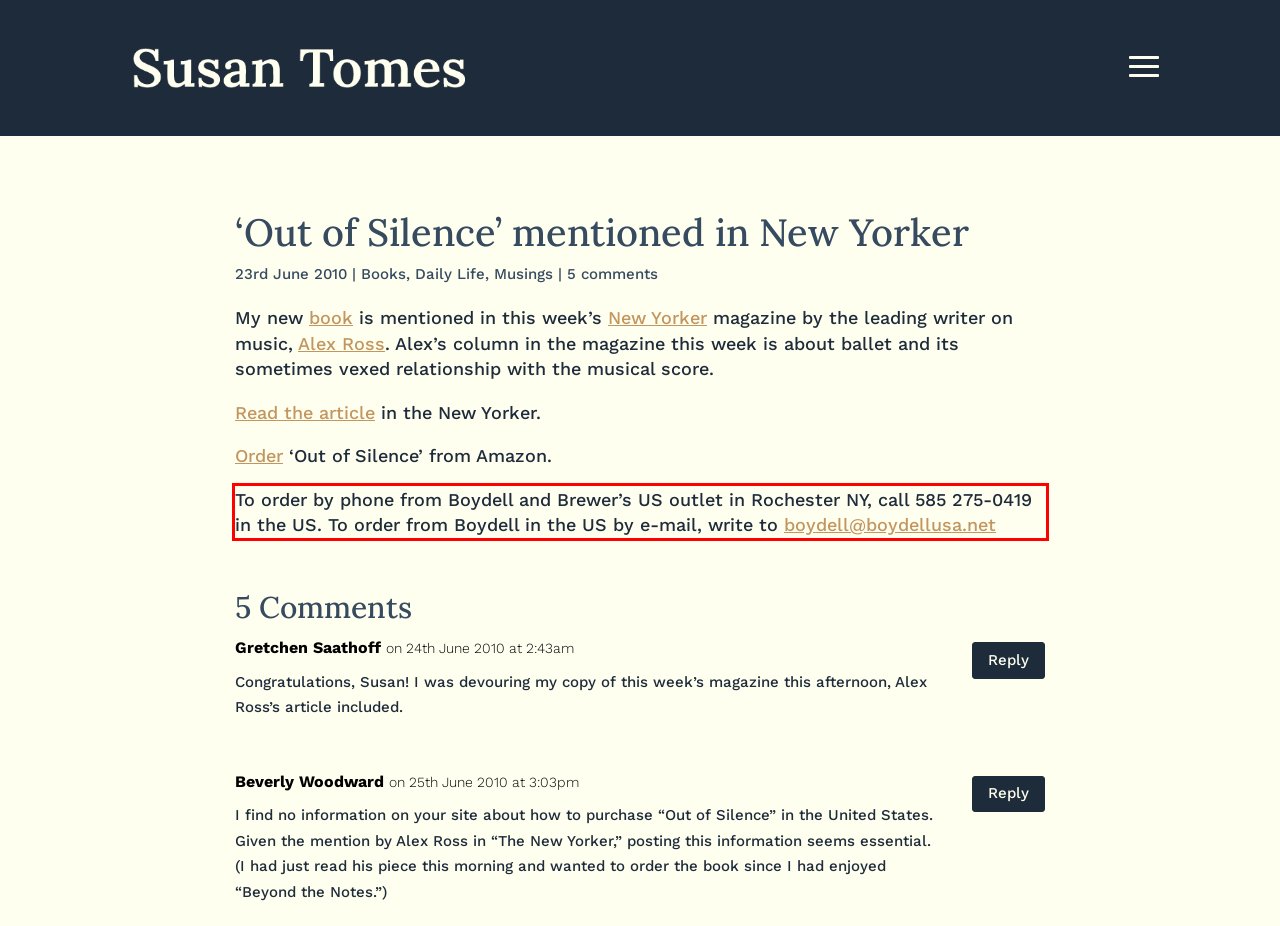View the screenshot of the webpage and identify the UI element surrounded by a red bounding box. Extract the text contained within this red bounding box.

To order by phone from Boydell and Brewer’s US outlet in Rochester NY, call 585 275-0419 in the US. To order from Boydell in the US by e-mail, write to boydell@boydellusa.net